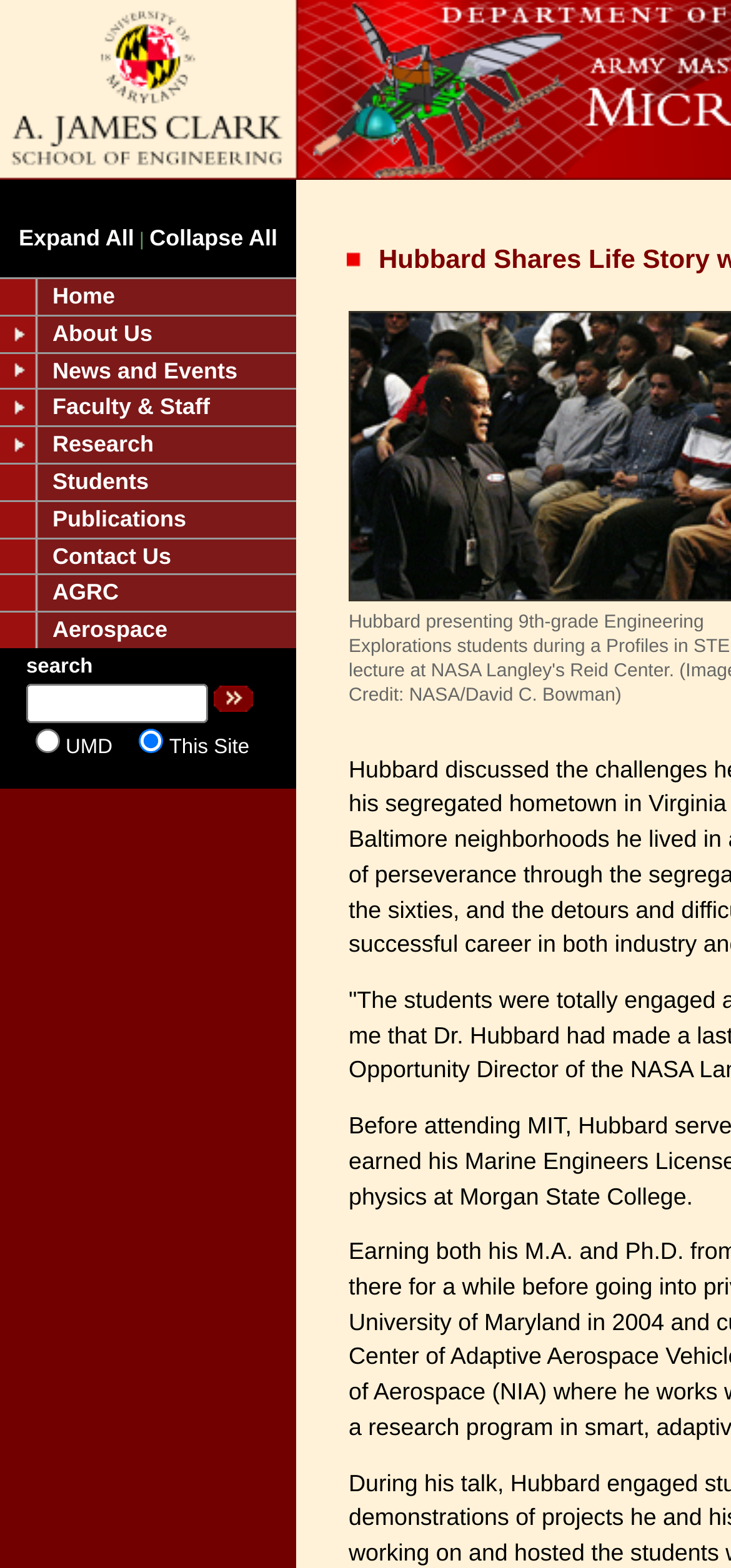Provide a brief response to the question below using one word or phrase:
How many links are in the top navigation menu?

11